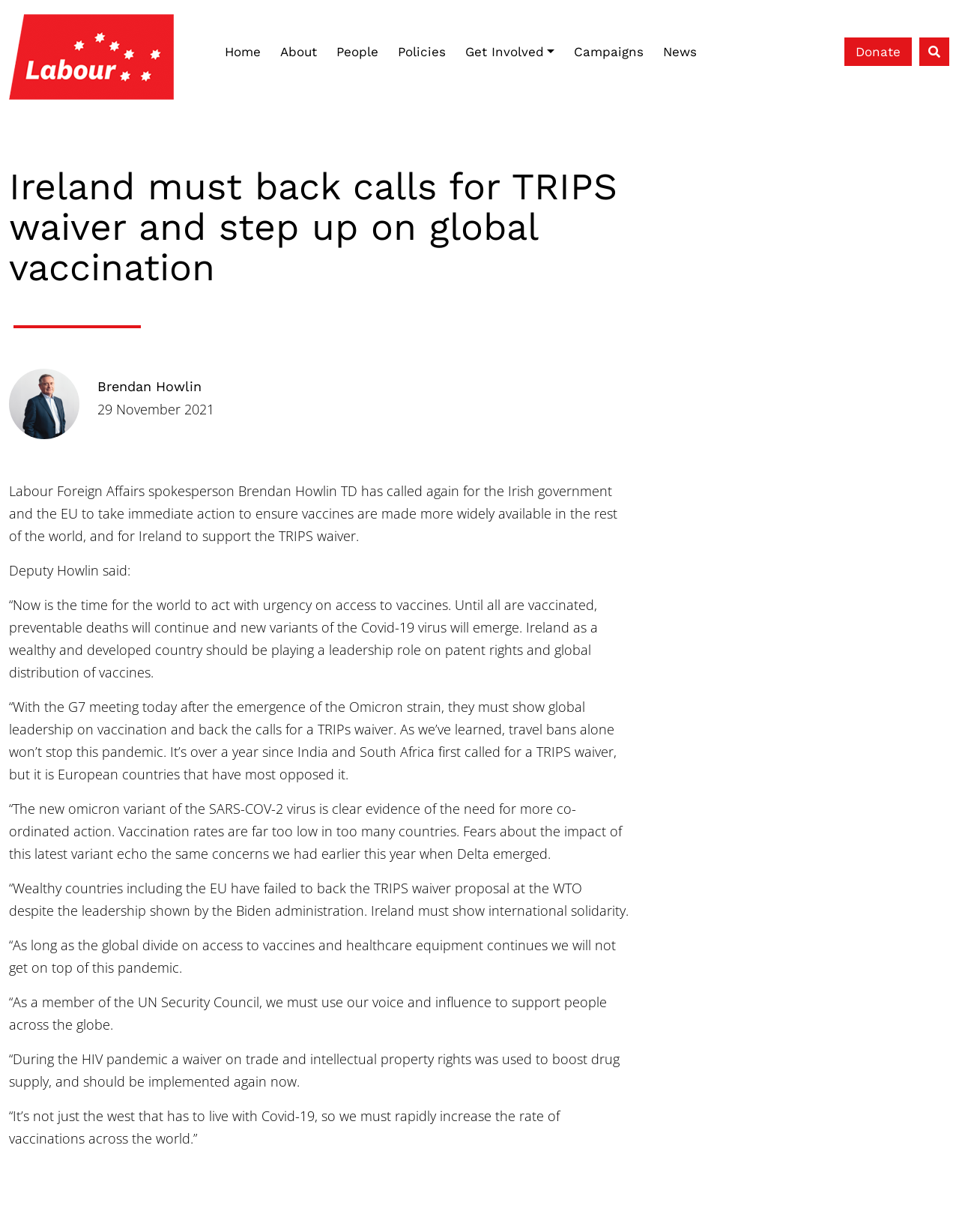Please identify the bounding box coordinates of the element's region that needs to be clicked to fulfill the following instruction: "Expand search". The bounding box coordinates should consist of four float numbers between 0 and 1, i.e., [left, top, right, bottom].

[0.958, 0.03, 0.991, 0.054]